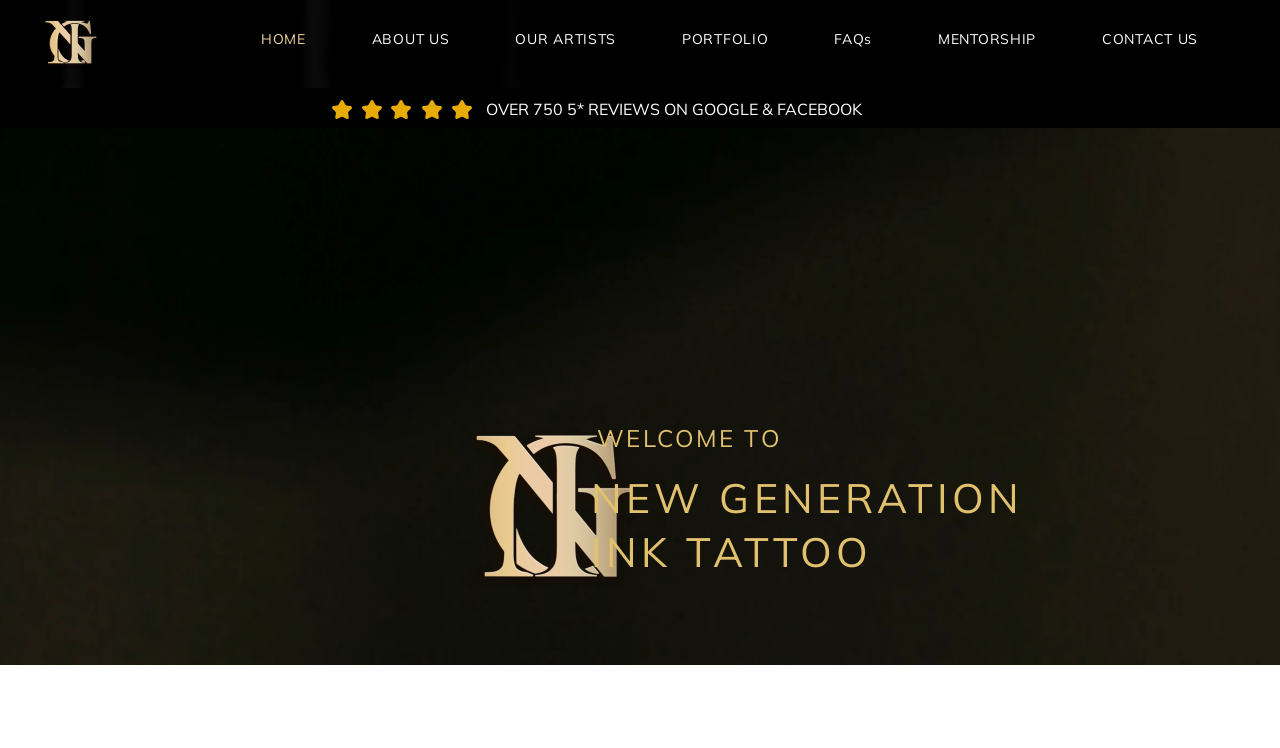Bounding box coordinates should be in the format (top-left x, top-left y, bottom-right x, bottom-right y) and all values should be floating point numbers between 0 and 1. Determine the bounding box coordinate for the UI element described as: support@NursingPapersDesk.com

None